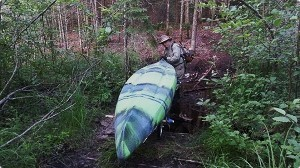What is the dominant color of the kayak? Based on the screenshot, please respond with a single word or phrase.

Green